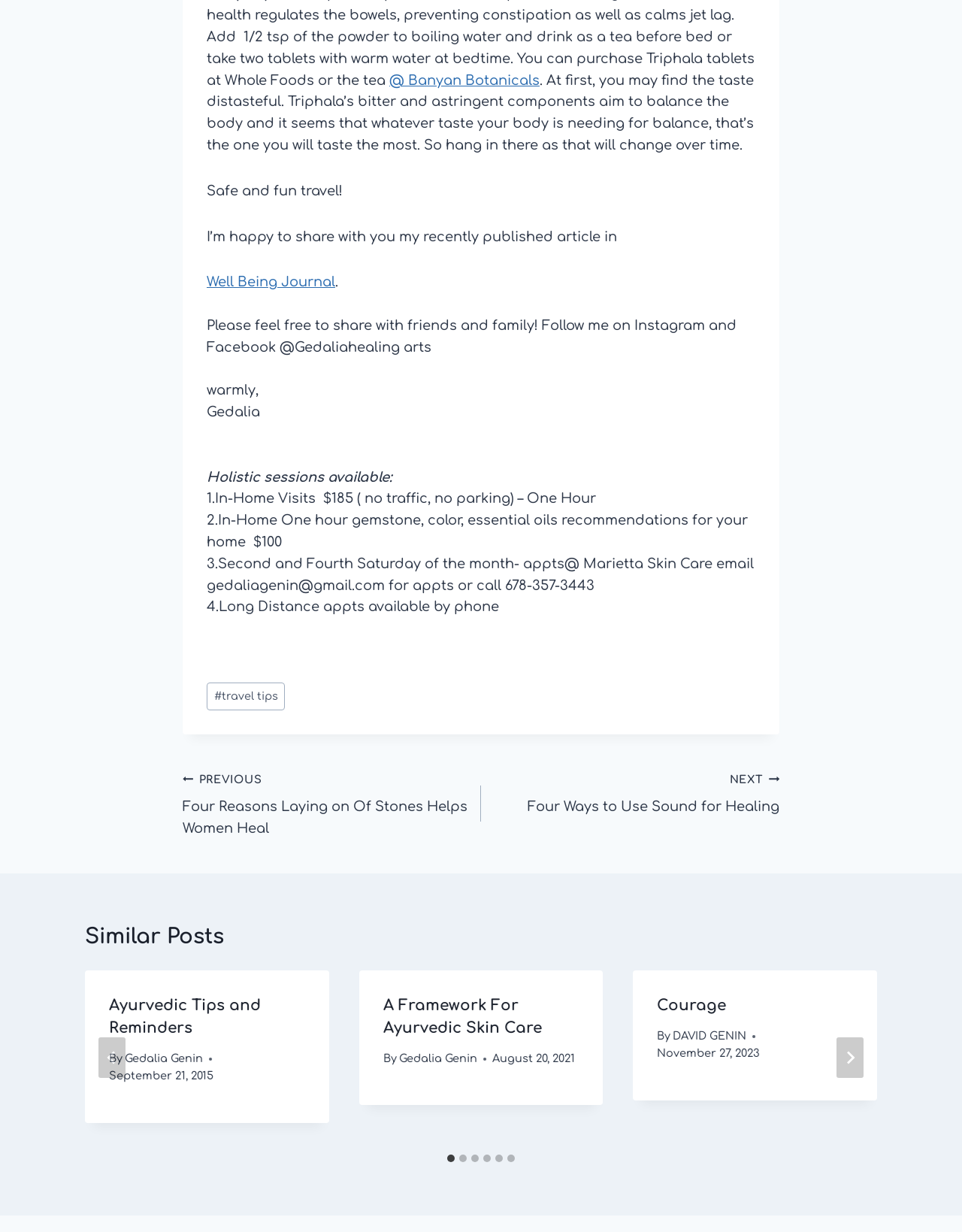Identify the bounding box coordinates of the region that needs to be clicked to carry out this instruction: "Click on the 'Well Being Journal' link". Provide these coordinates as four float numbers ranging from 0 to 1, i.e., [left, top, right, bottom].

[0.215, 0.223, 0.348, 0.235]